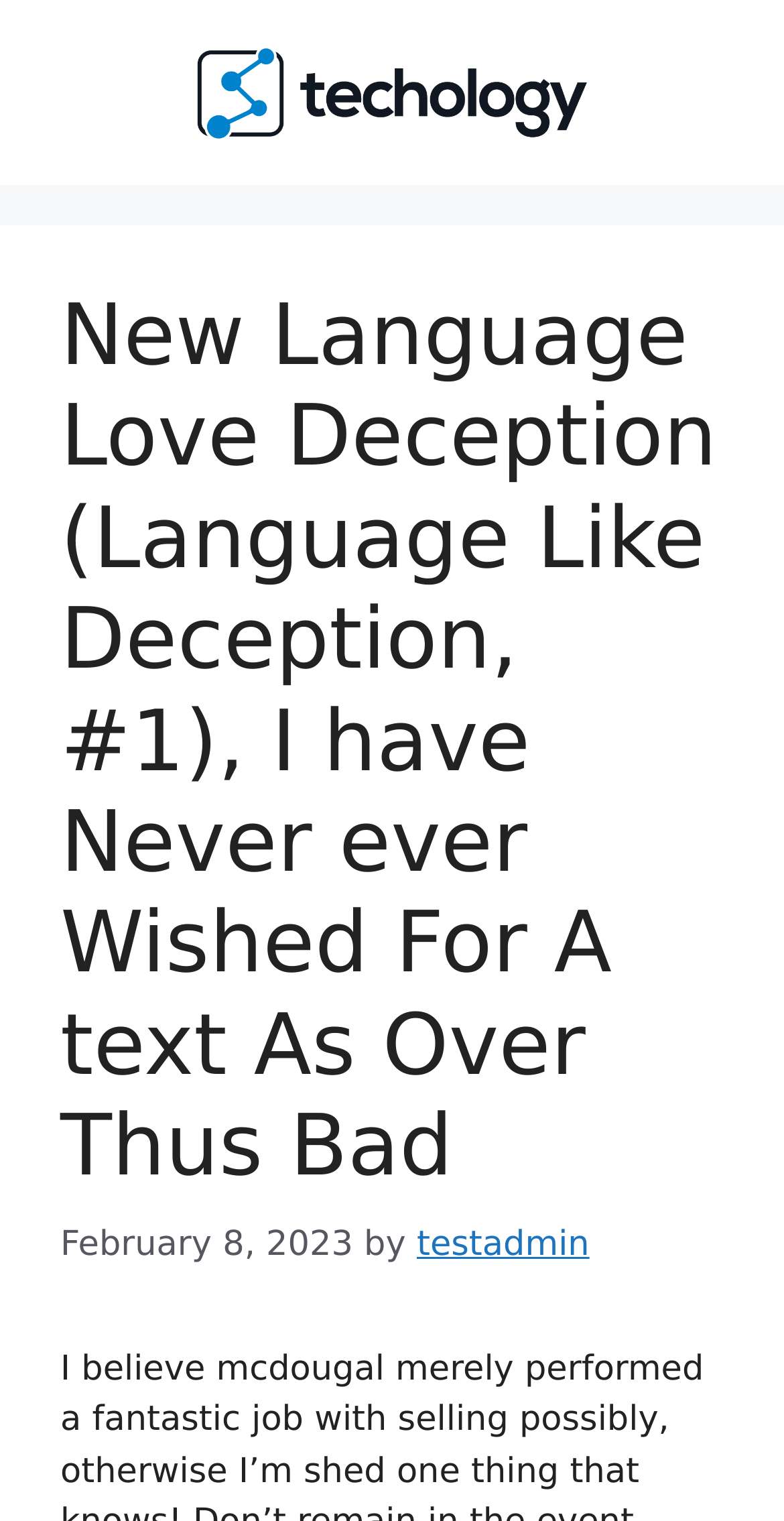What is the date of the article?
Give a thorough and detailed response to the question.

I found the date of the article by looking at the time element, which is a child of the HeaderAsNonLandmark element with the text 'Content'. The time element contains a StaticText element with the text 'February 8, 2023'.